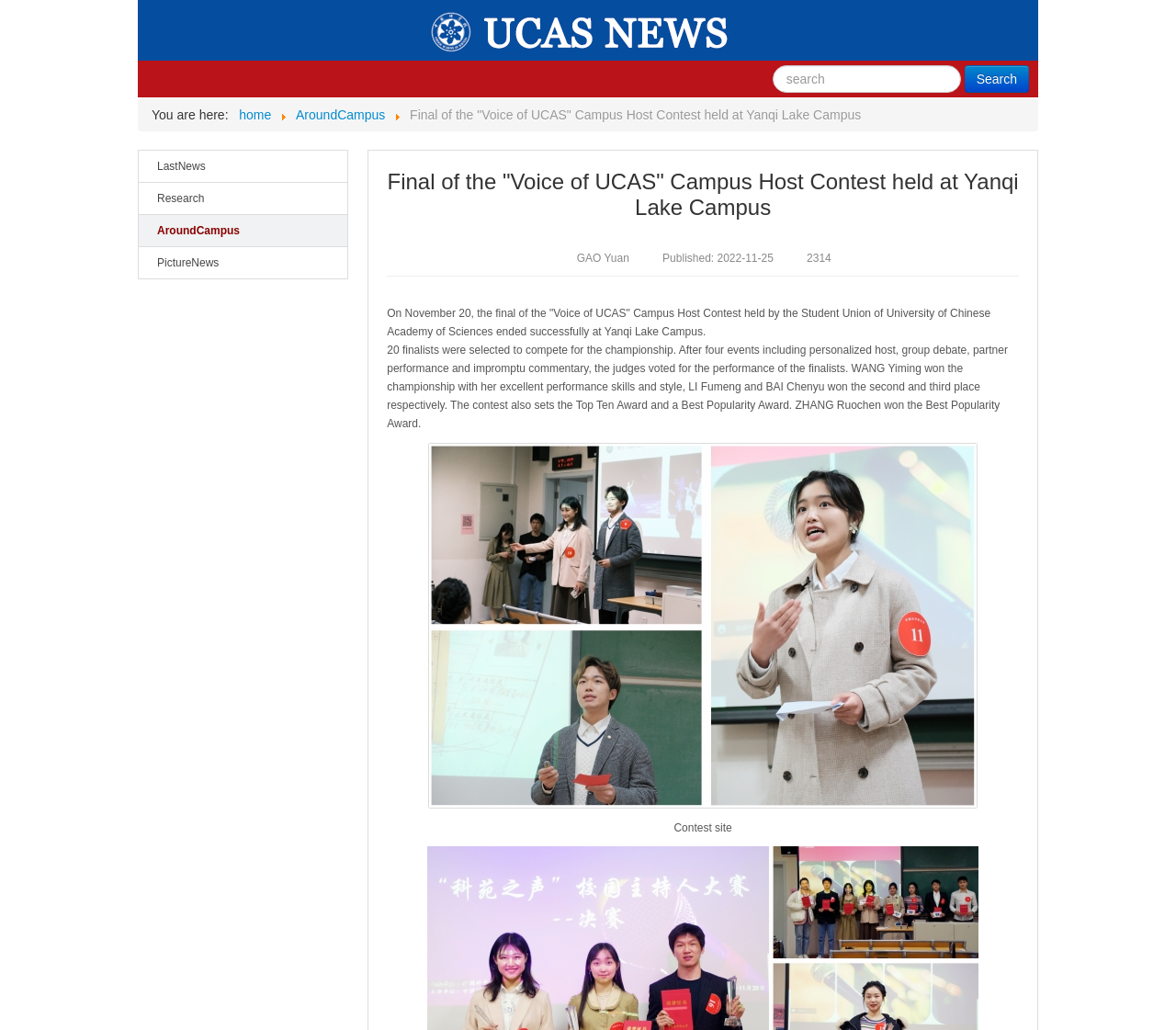How many finalists were selected to compete for the championship?
Make sure to answer the question with a detailed and comprehensive explanation.

The number of finalists can be found in the article, which states that '20 finalists were selected to compete for the championship'.